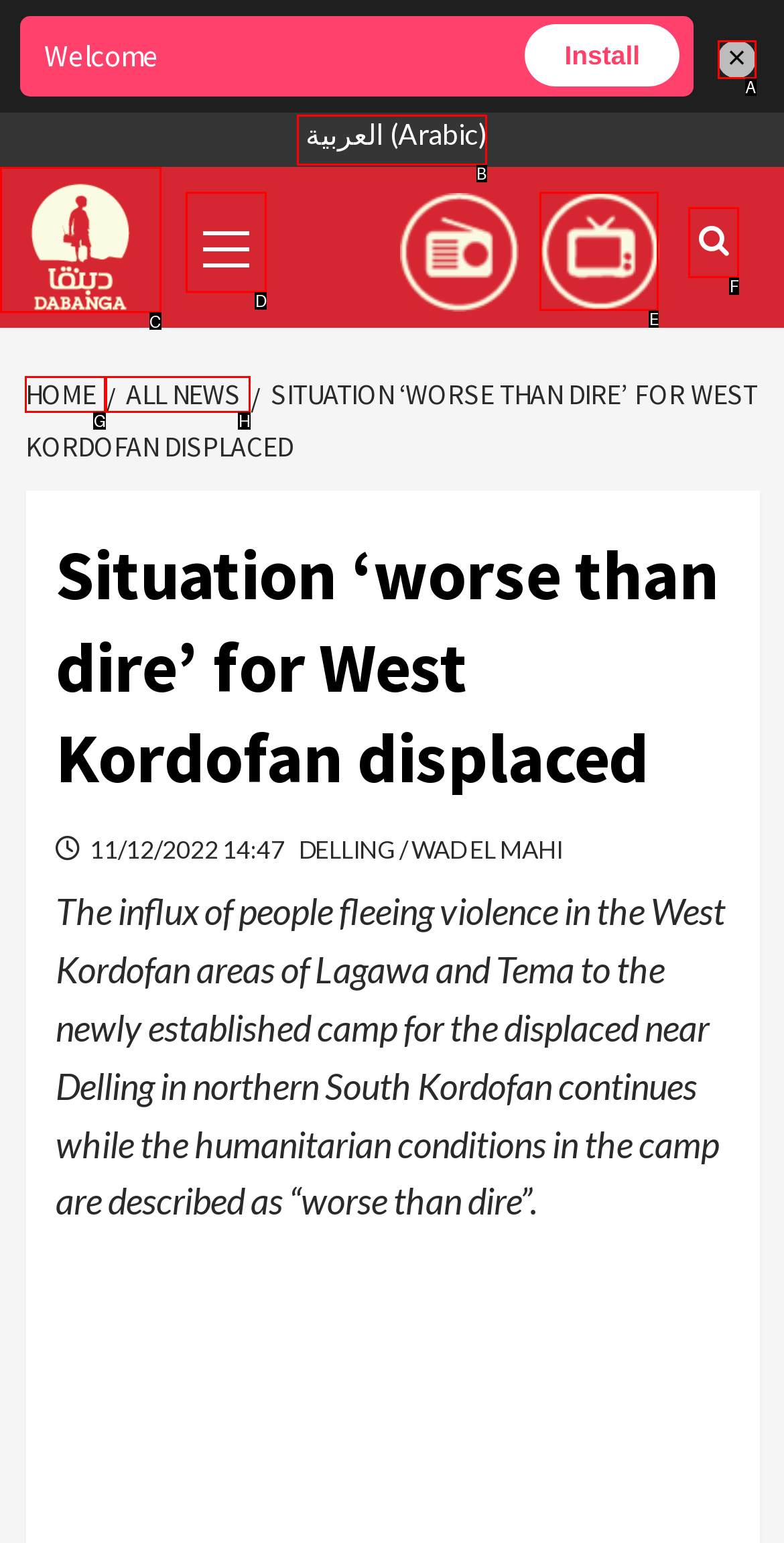Match the following description to a UI element: Home
Provide the letter of the matching option directly.

G